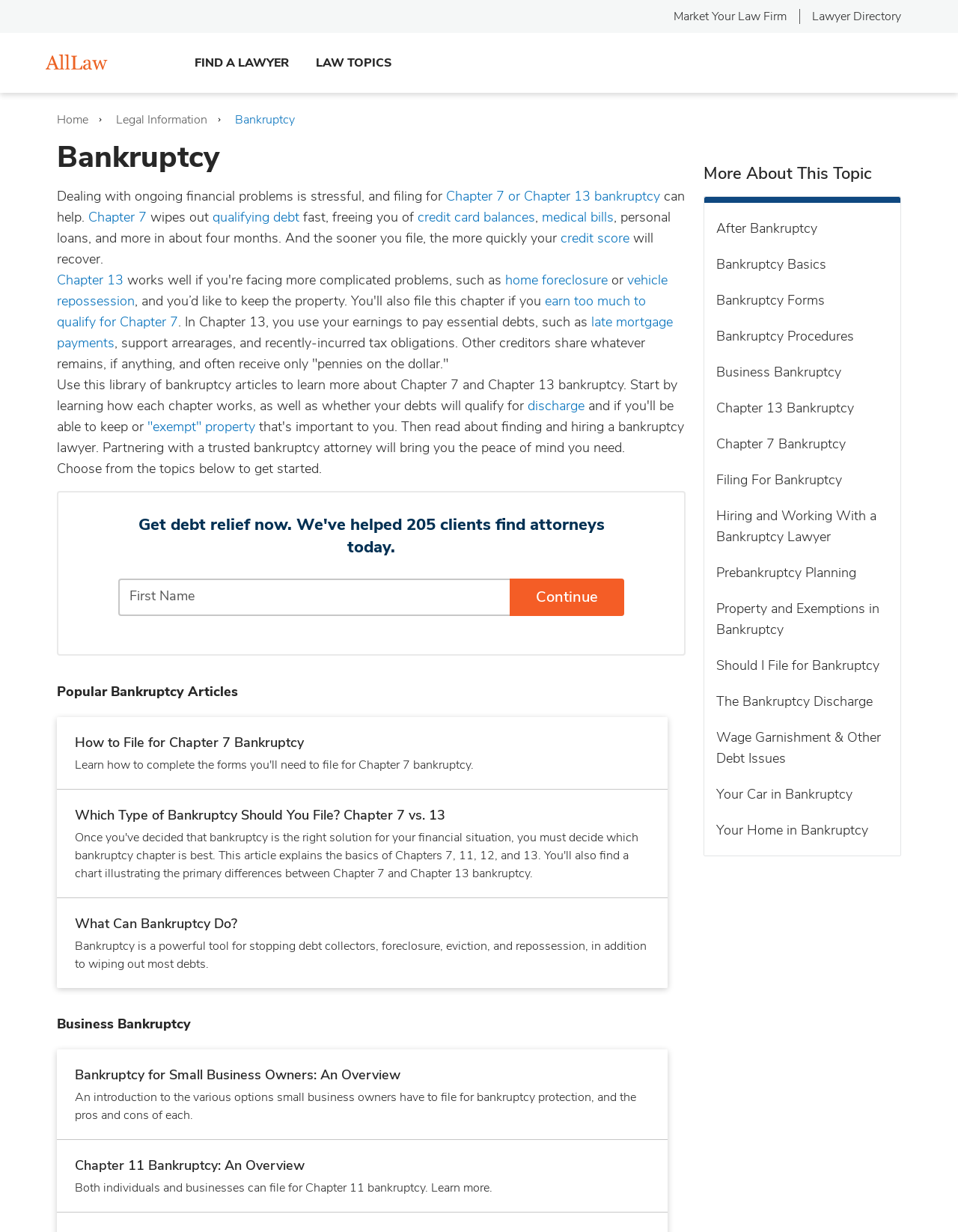Please identify the bounding box coordinates of the element that needs to be clicked to execute the following command: "Get started with 'Bankruptcy Basics'". Provide the bounding box using four float numbers between 0 and 1, formatted as [left, top, right, bottom].

[0.748, 0.207, 0.861, 0.222]